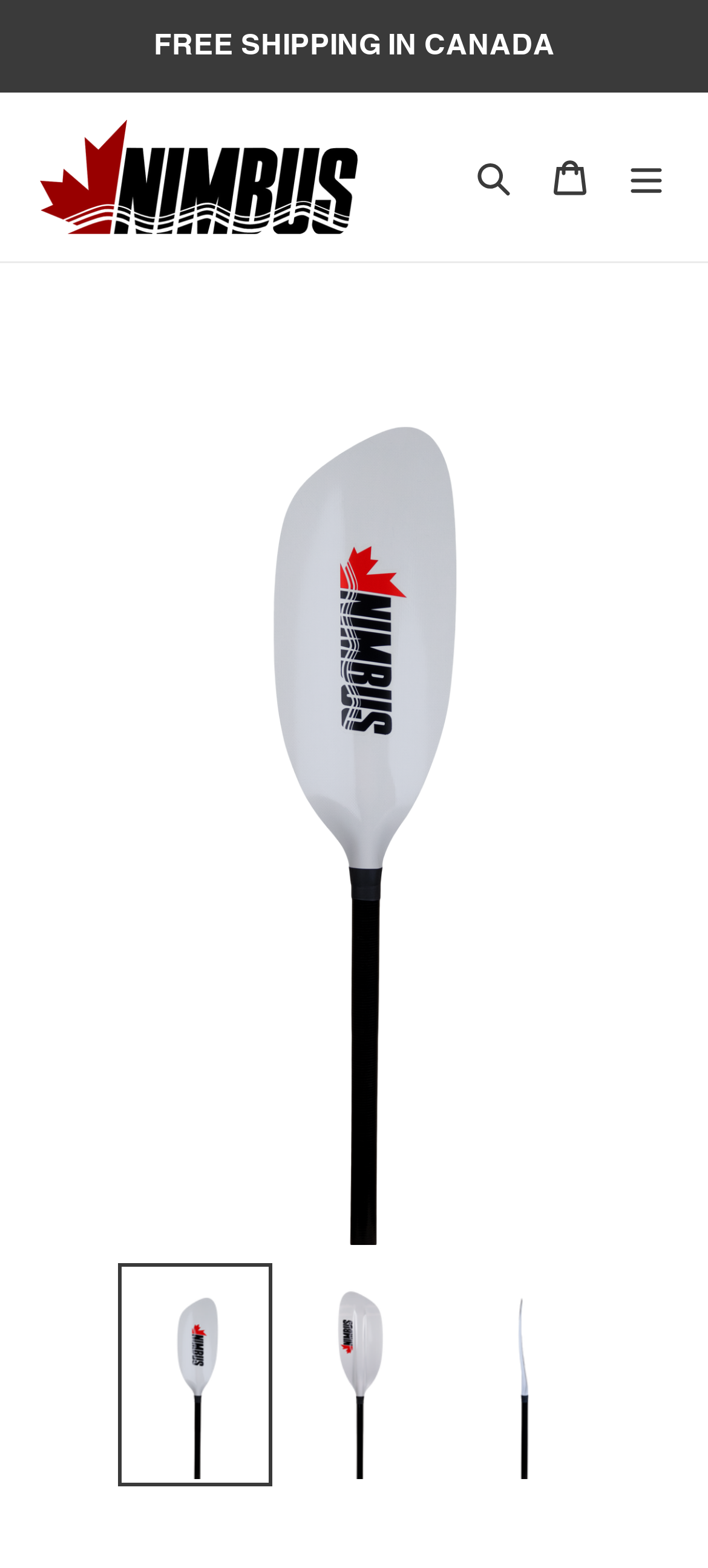Please provide the main heading of the webpage content.

White Walker Elite